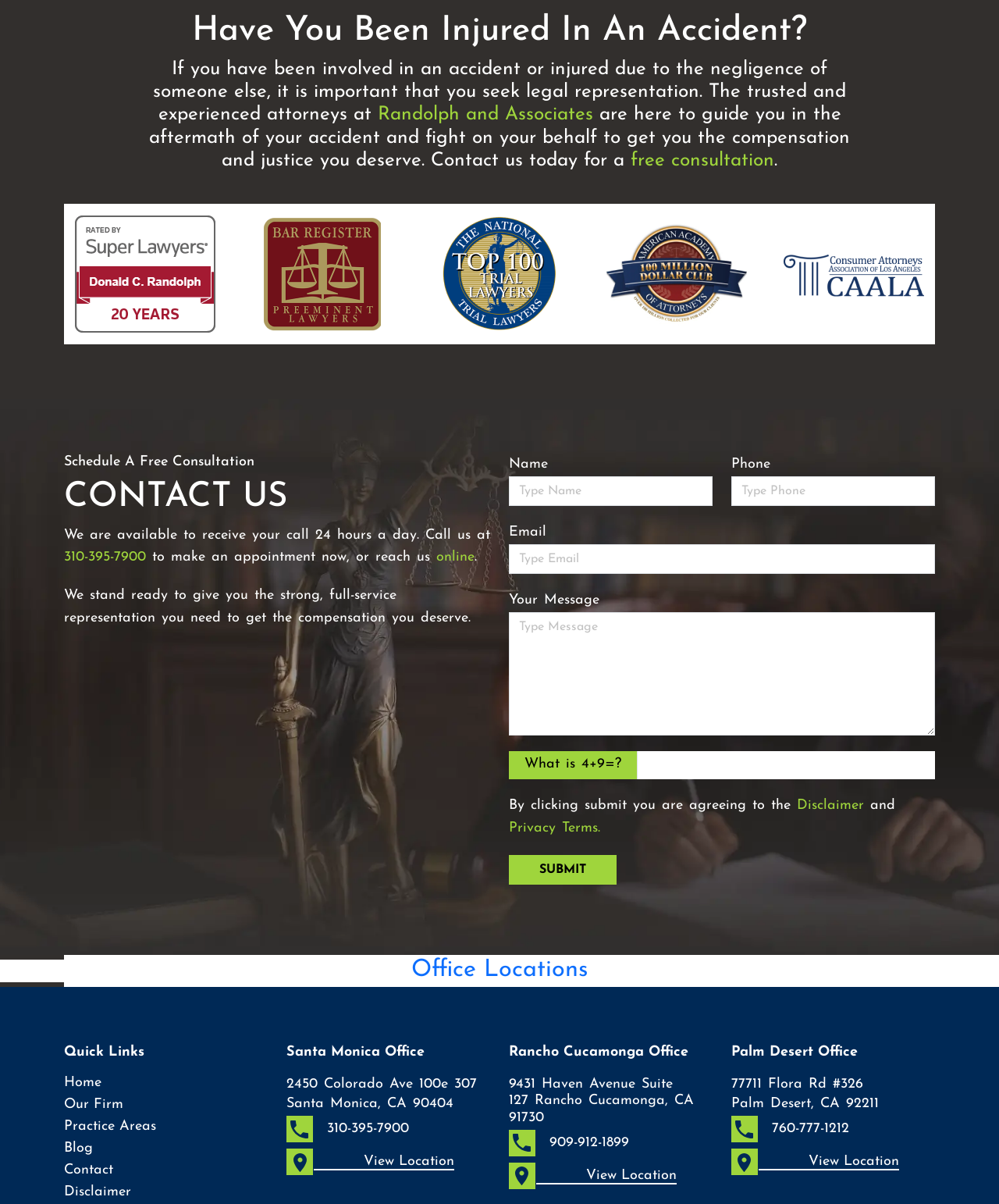Given the element description name="f-phone" placeholder="Type Phone", specify the bounding box coordinates of the corresponding UI element in the format (top-left x, top-left y, bottom-right x, bottom-right y). All values must be between 0 and 1.

[0.732, 0.396, 0.936, 0.42]